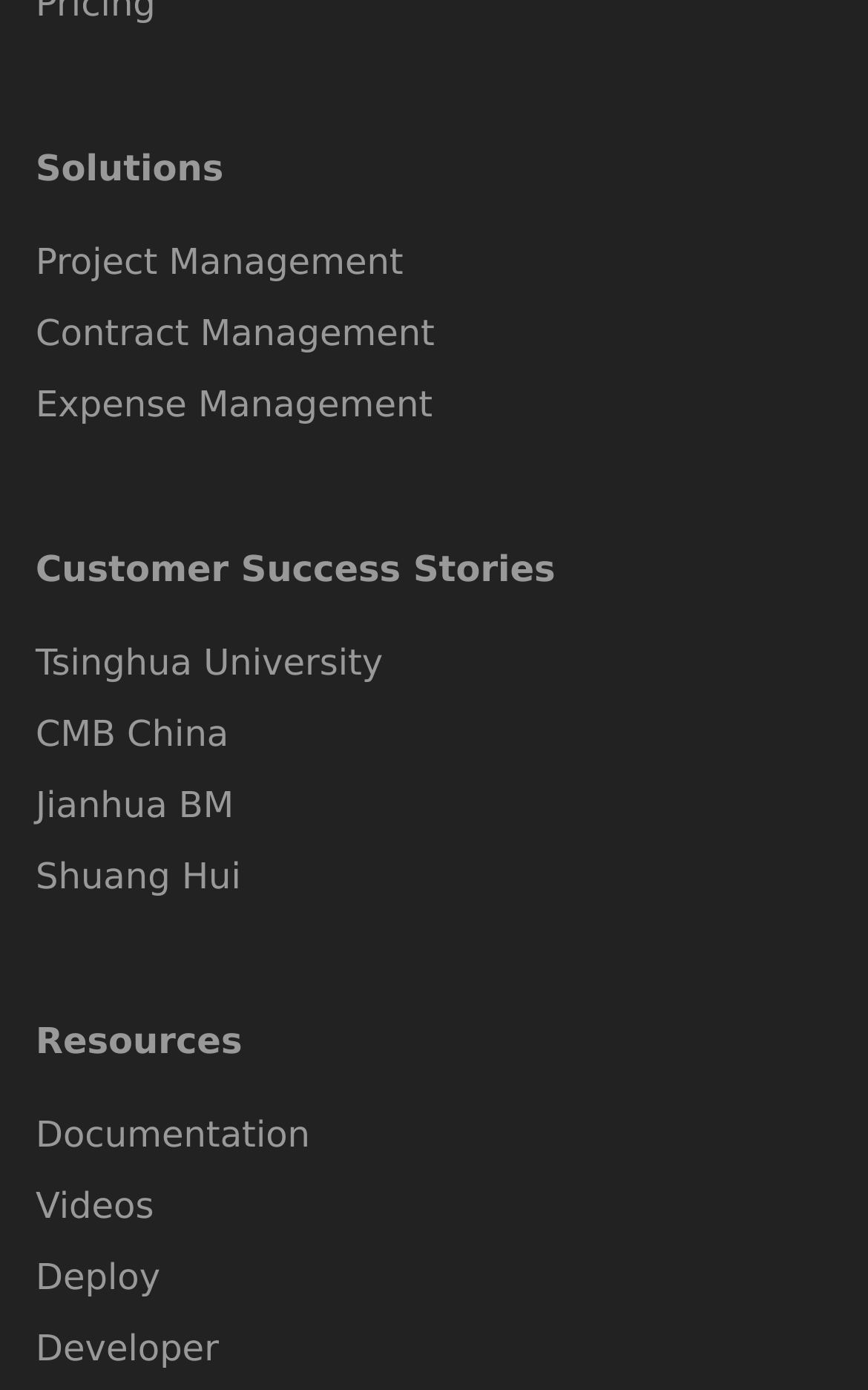Locate the bounding box coordinates of the clickable region to complete the following instruction: "Watch videos."

[0.041, 0.843, 0.959, 0.894]